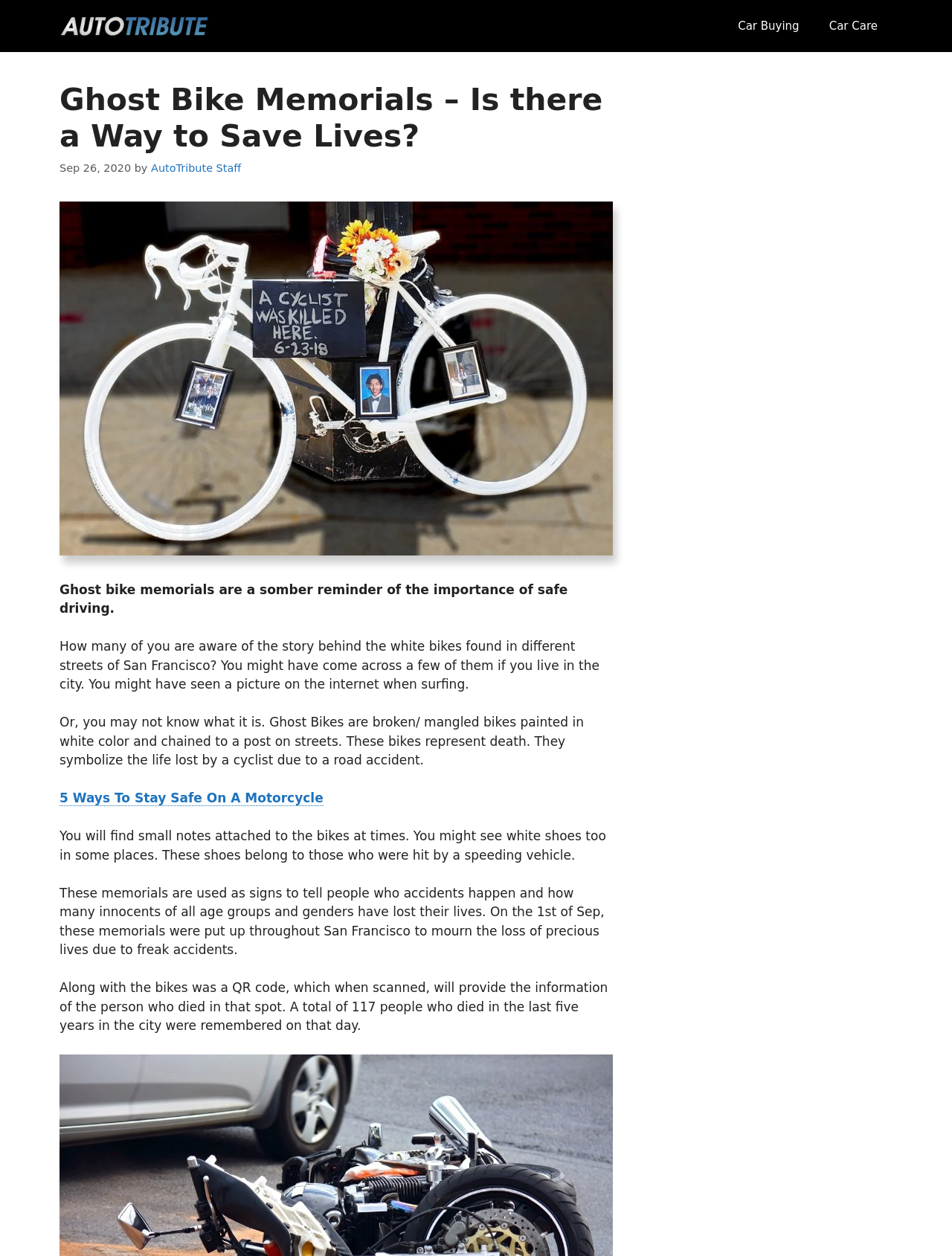Analyze the image and answer the question with as much detail as possible: 
Where are the ghost bike memorials found?

According to the webpage, ghost bike memorials are found in the streets of San Francisco, and you might have come across a few of them if you live in the city.